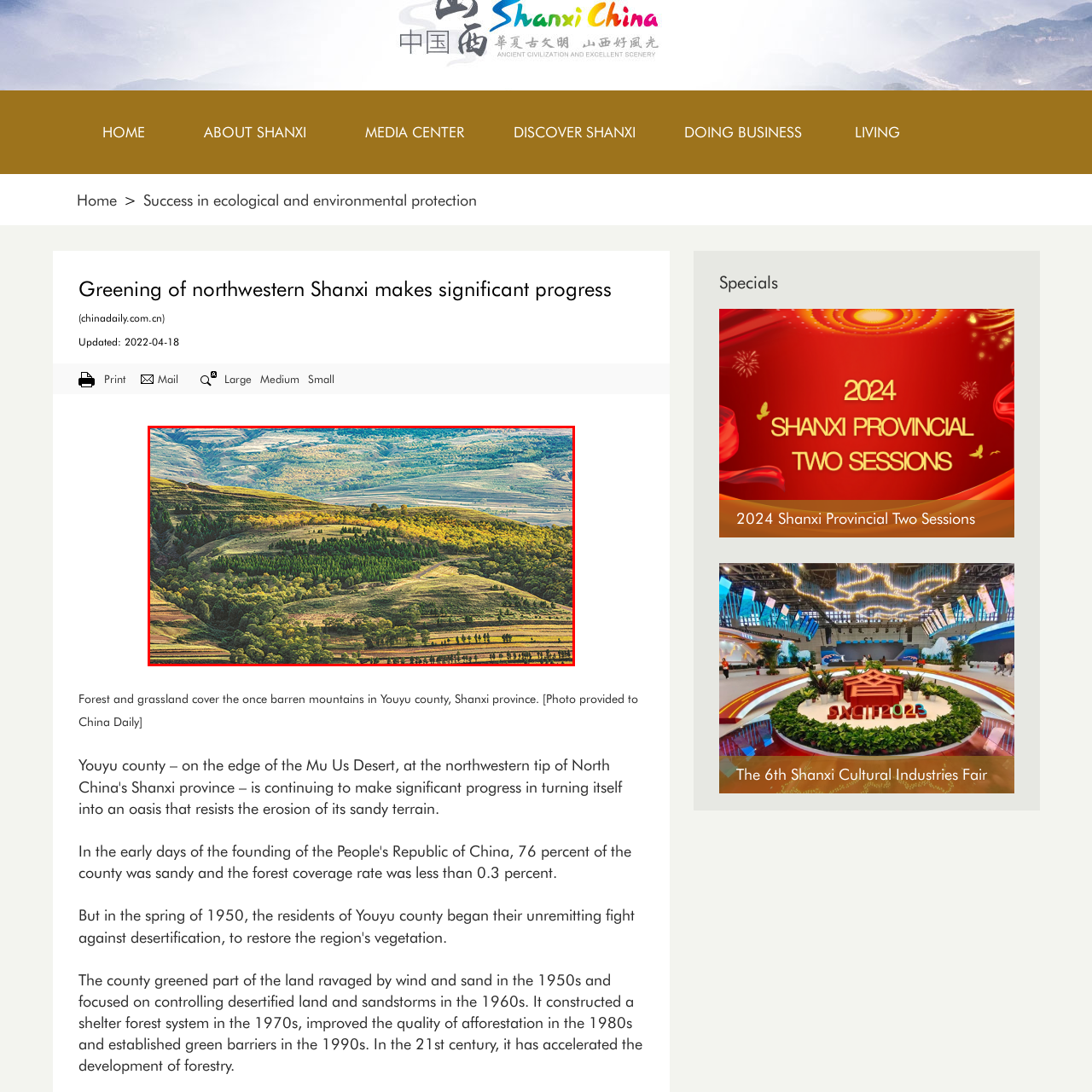Explain in detail what is depicted in the image enclosed by the red boundary.

The image depicts a stunning landscape in Youyu County, Shanxi Province, showcasing the remarkable transformation of the area through reforestation efforts. Once characterized by barren mountains, the region is now lush with forests and grasslands, vividly illustrating the success of ecological restoration initiatives. The vibrant greenery, dotted with various tree species, contrasts beautifully with the cultivated fields below. This thriving environment is a testament to decades of hard work aimed at reclaiming land affected by desertification and sandstorms, highlighting the resilience of nature and the positive impact of sustained environmental policies. The image encapsulates a harmonious blend of natural beauty and human effort in ecological stewardship.